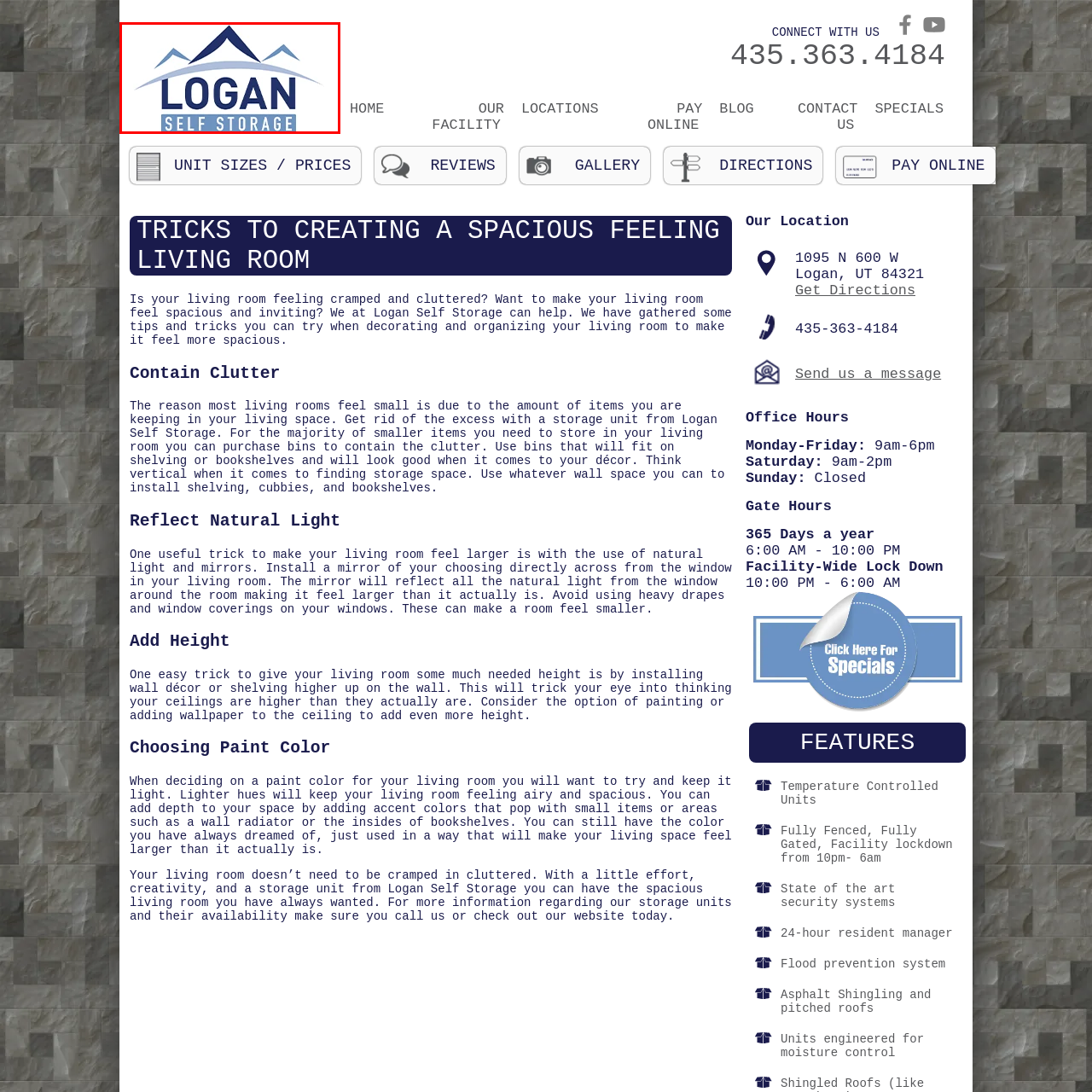Offer a detailed explanation of the image encased within the red boundary.

The image showcases the logo of Logan Self Storage, prominently featuring bold blue text with the words "LOGAN" and "SELF STORAGE" arranged in a clear, modern font. Above the text, stylized mountain graphics in varying shades of blue create a visually appealing design that evokes a sense of reliability and connection to the mountainous region. This logo exemplifies the company's commitment to providing efficient storage solutions while reinforcing its identity within the Logan community.